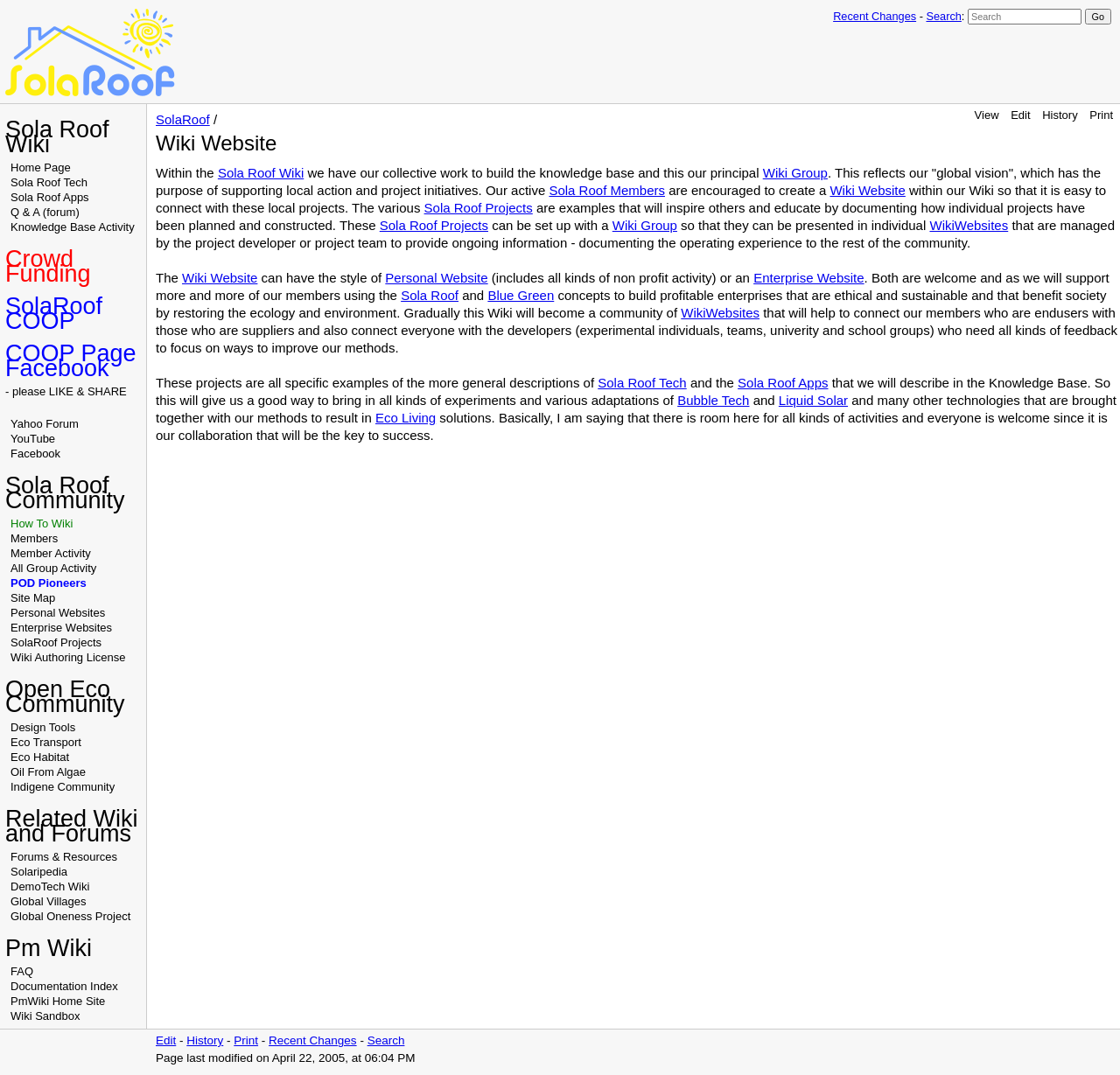What is the name of the project?
Please interpret the details in the image and answer the question thoroughly.

I found the answer by reading the text on the webpage, which mentions 'SolaRoof Projects' as examples that will inspire others and educate by documenting how individual projects have been planned and constructed.